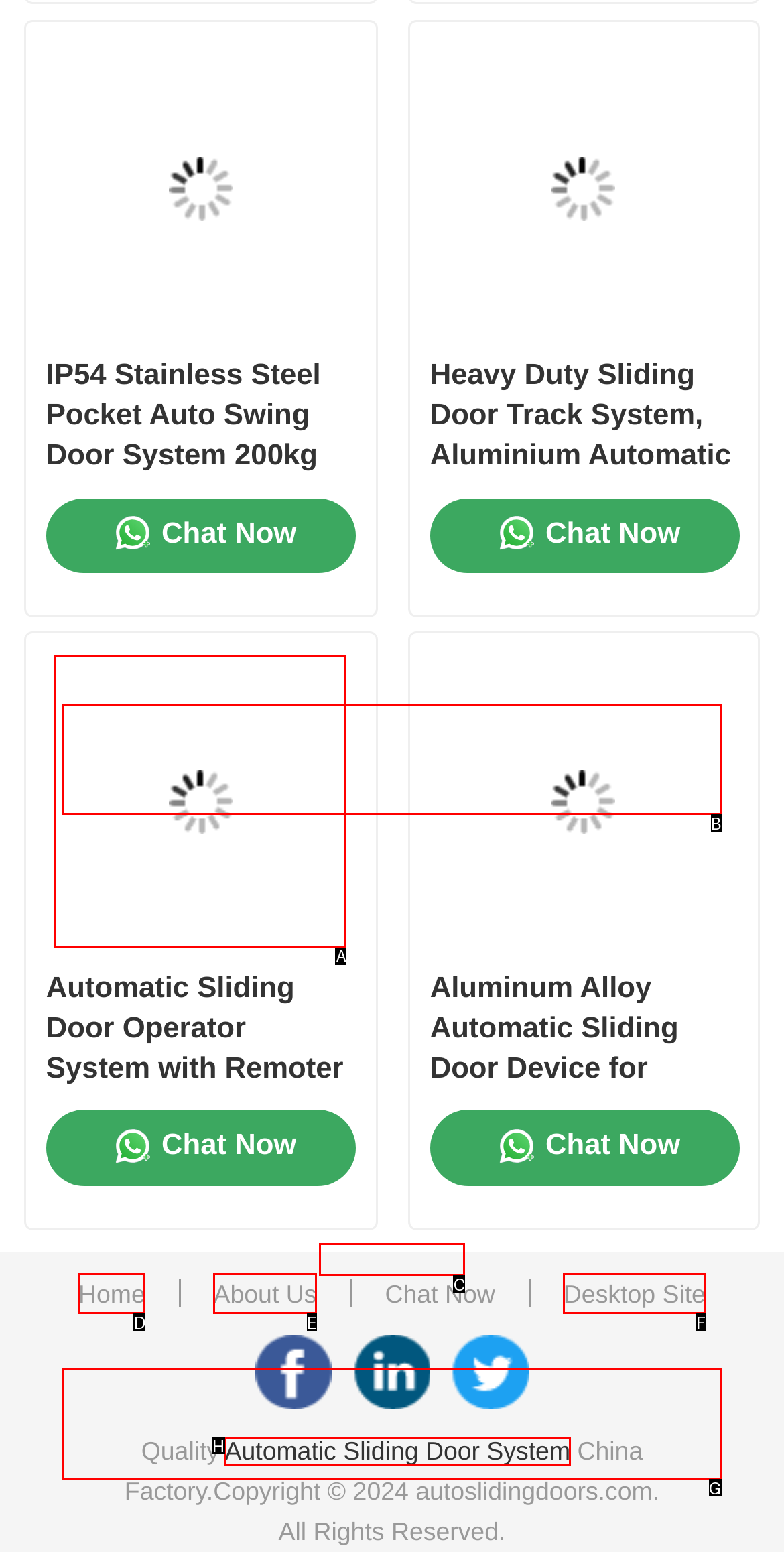Indicate the UI element to click to perform the task: Select an option from the combobox. Reply with the letter corresponding to the chosen element.

C